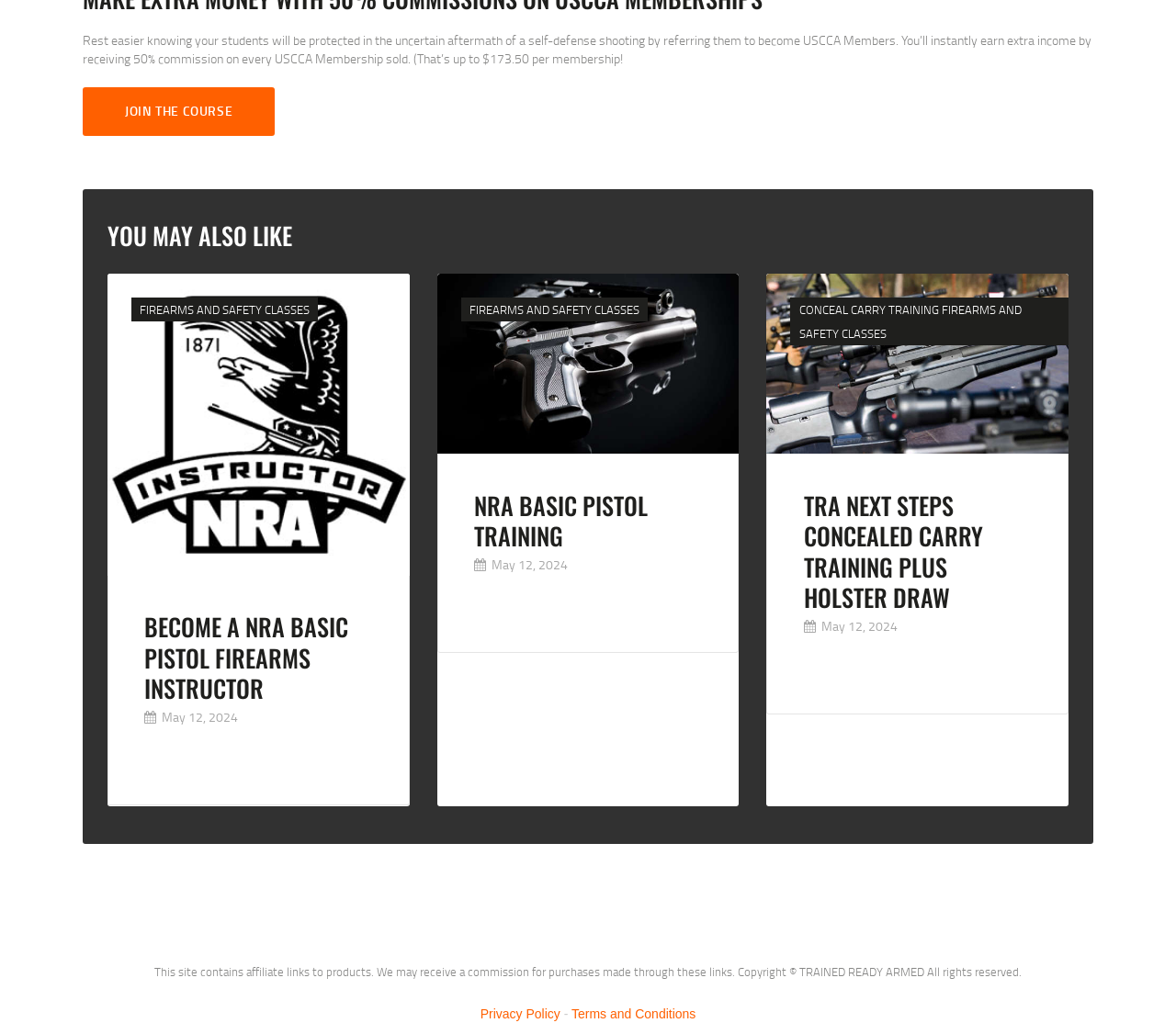Identify the bounding box coordinates of the region that should be clicked to execute the following instruction: "Buy 'NRA BASIC PISTOL FIREARMS INSTRUCTOR'".

[0.177, 0.65, 0.301, 0.697]